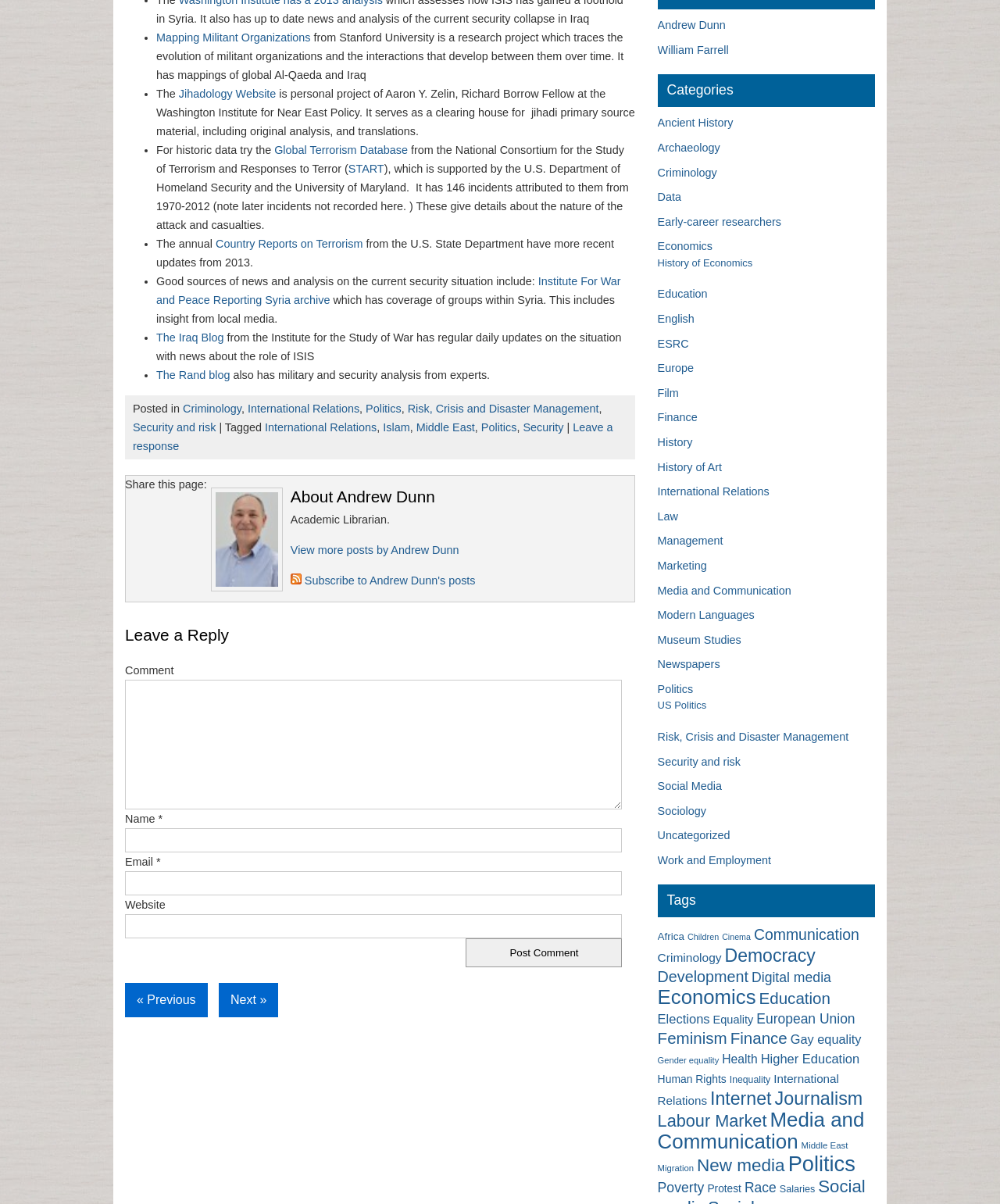Determine the bounding box coordinates for the HTML element described here: "parent_node: Email * name="email"".

[0.125, 0.724, 0.622, 0.744]